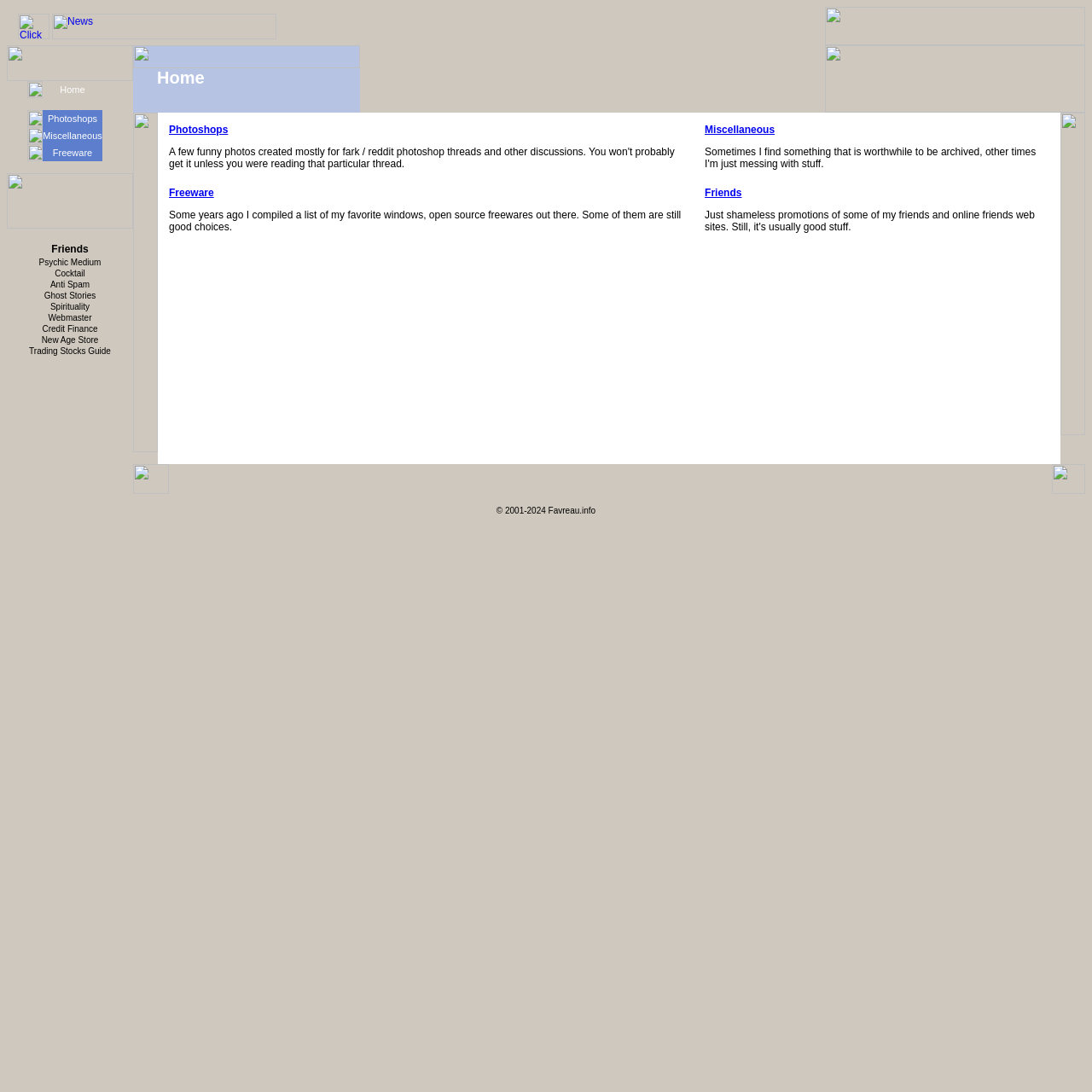Please determine the bounding box coordinates of the element's region to click for the following instruction: "Go to News page".

[0.048, 0.027, 0.253, 0.038]